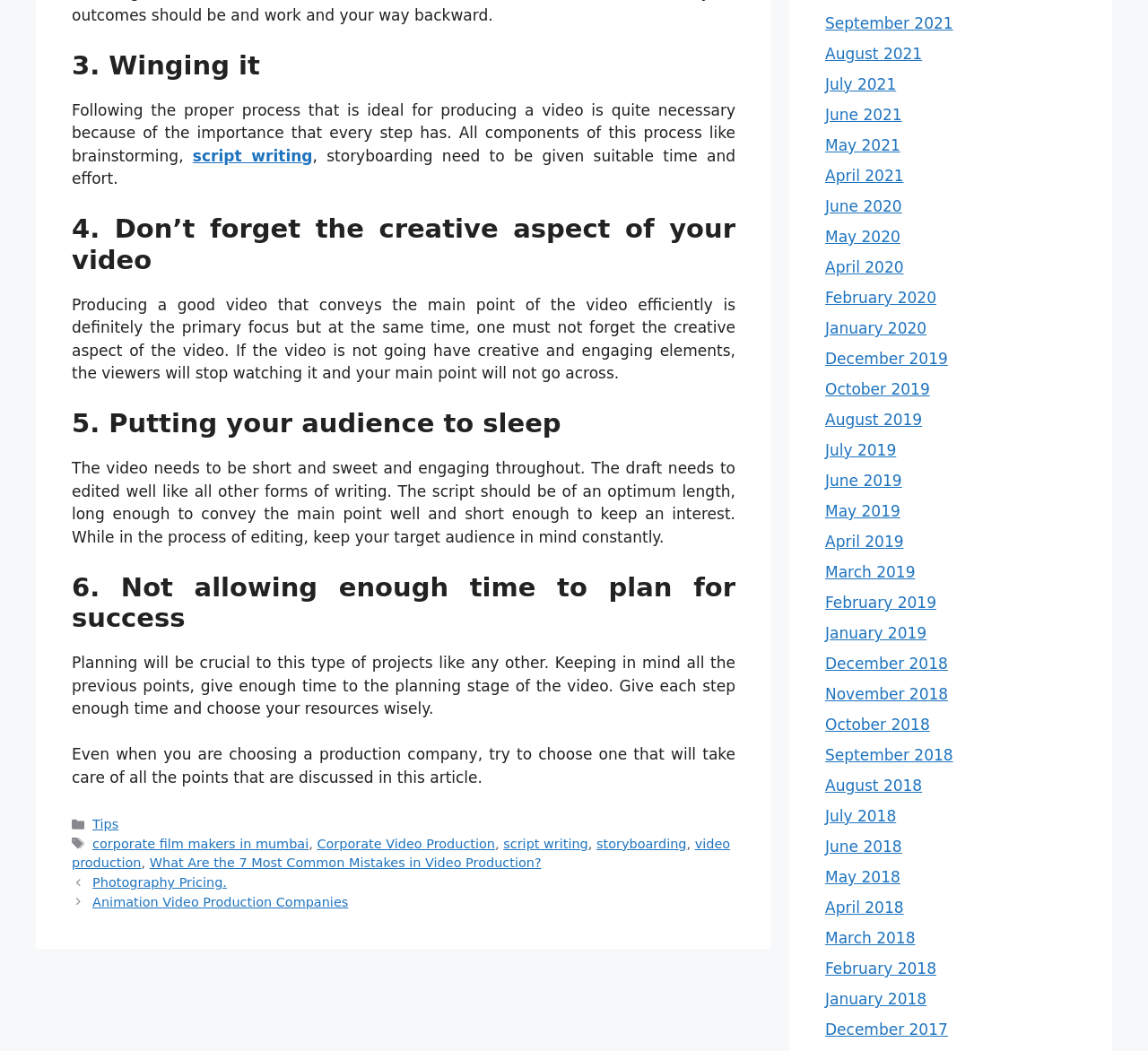Please determine the bounding box coordinates for the UI element described here. Use the format (top-left x, top-left y, bottom-right x, bottom-right y) with values bounded between 0 and 1: script writing

[0.438, 0.796, 0.512, 0.81]